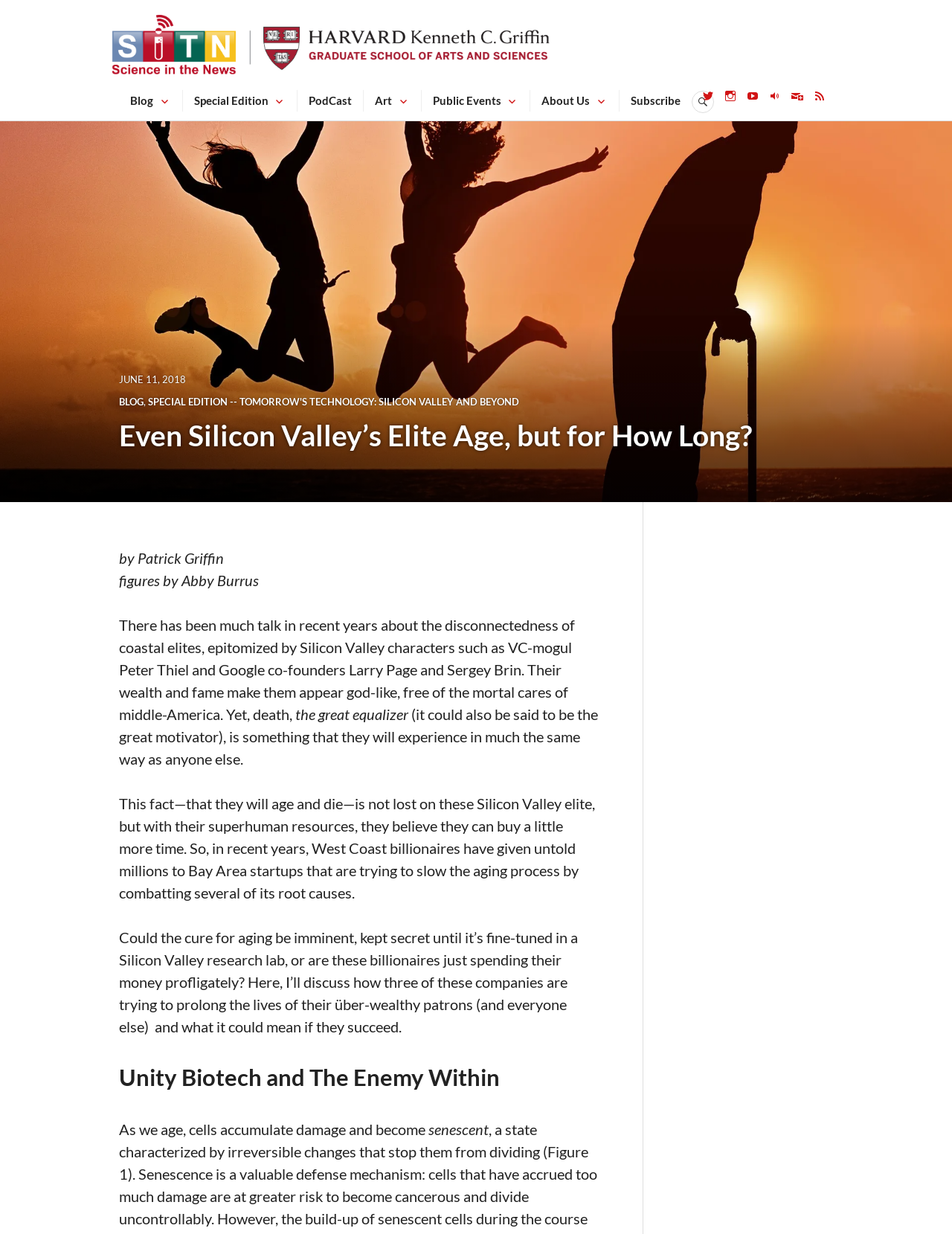Please determine the bounding box coordinates of the element to click on in order to accomplish the following task: "Click on the 'Blog' link". Ensure the coordinates are four float numbers ranging from 0 to 1, i.e., [left, top, right, bottom].

[0.125, 0.321, 0.151, 0.331]